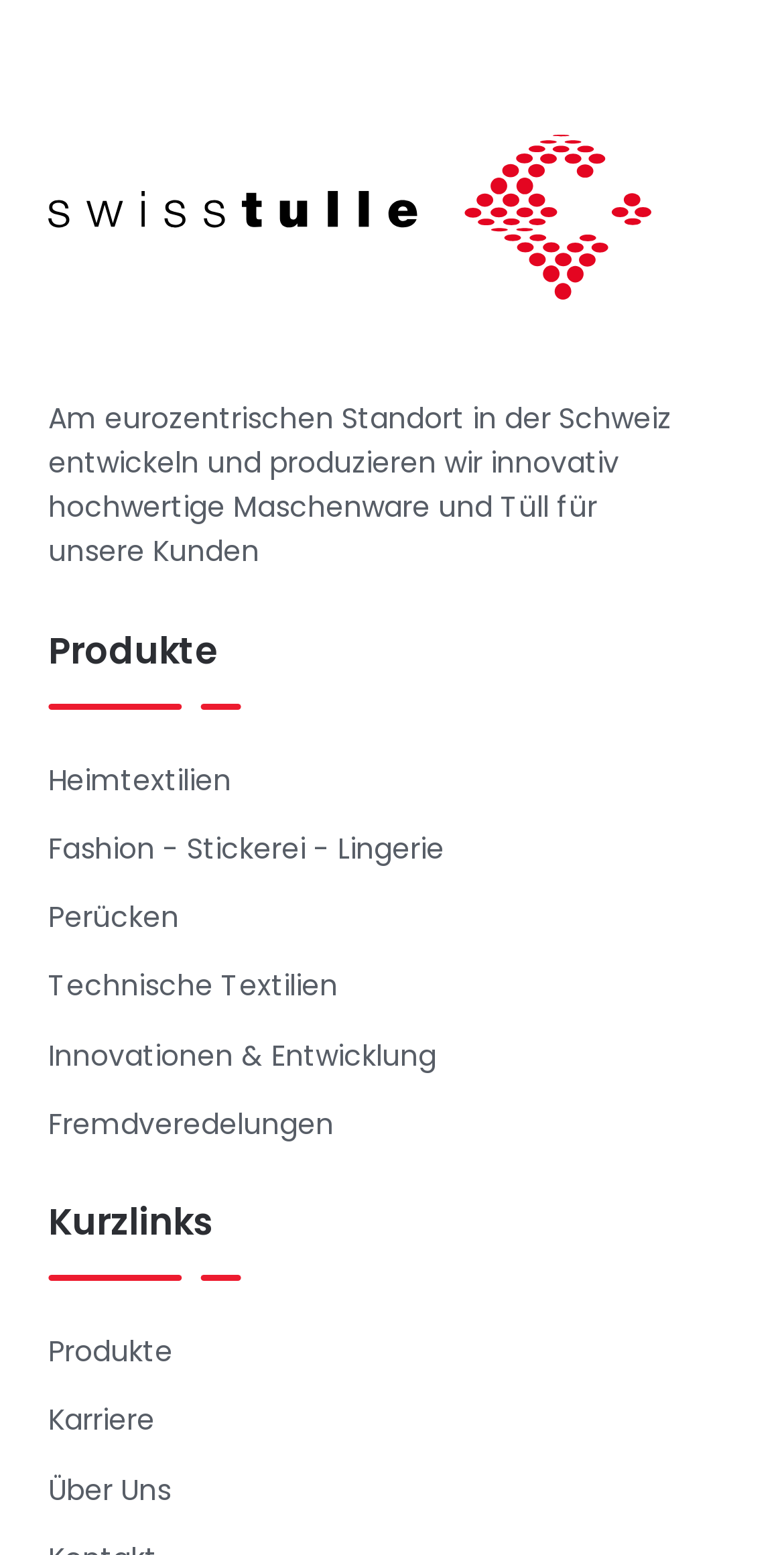Locate the bounding box coordinates of the element I should click to achieve the following instruction: "Browse fashion products".

[0.062, 0.533, 0.567, 0.559]